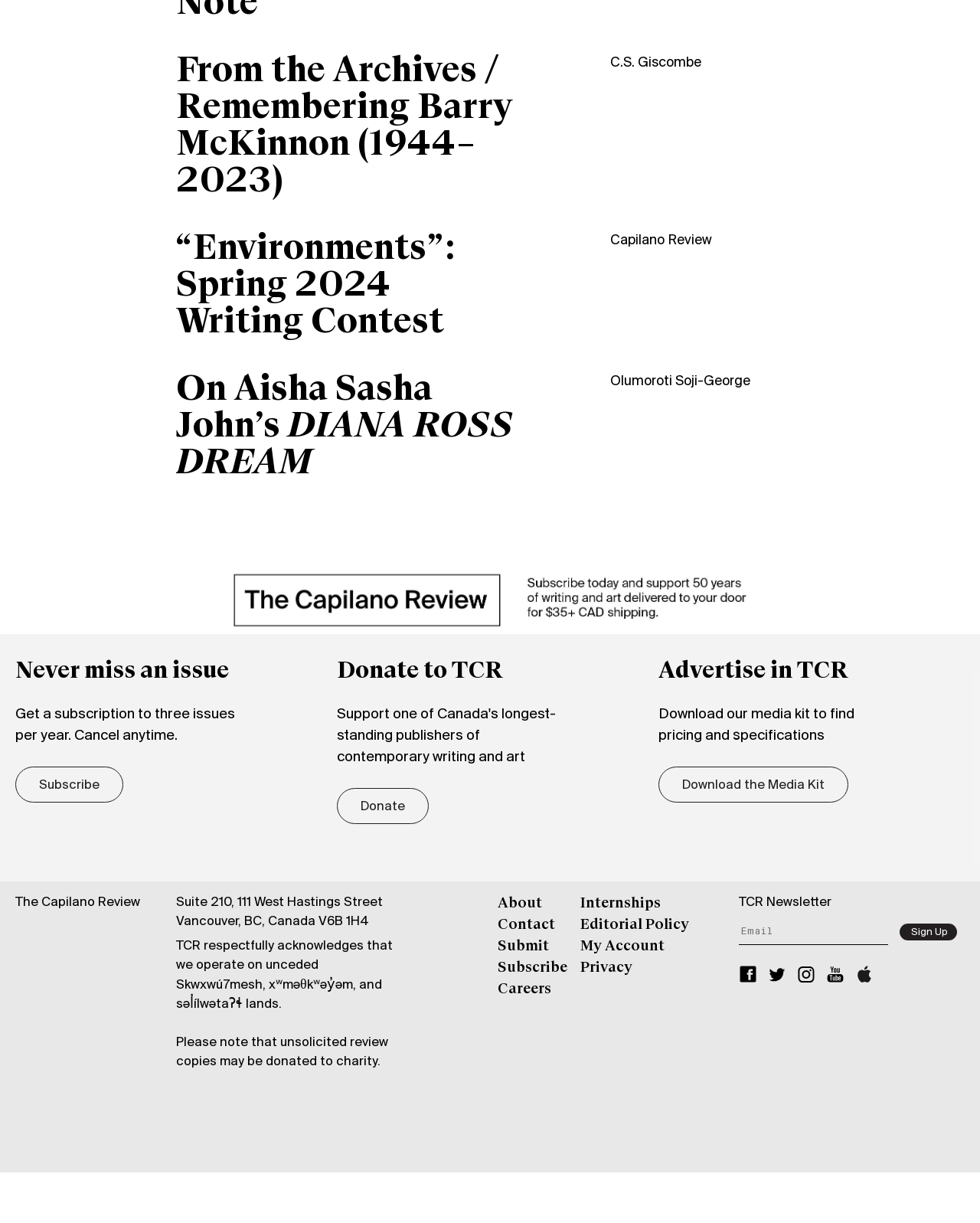Based on the element description: "C.S. Giscombe", identify the UI element and provide its bounding box coordinates. Use four float numbers between 0 and 1, [left, top, right, bottom].

[0.623, 0.046, 0.716, 0.057]